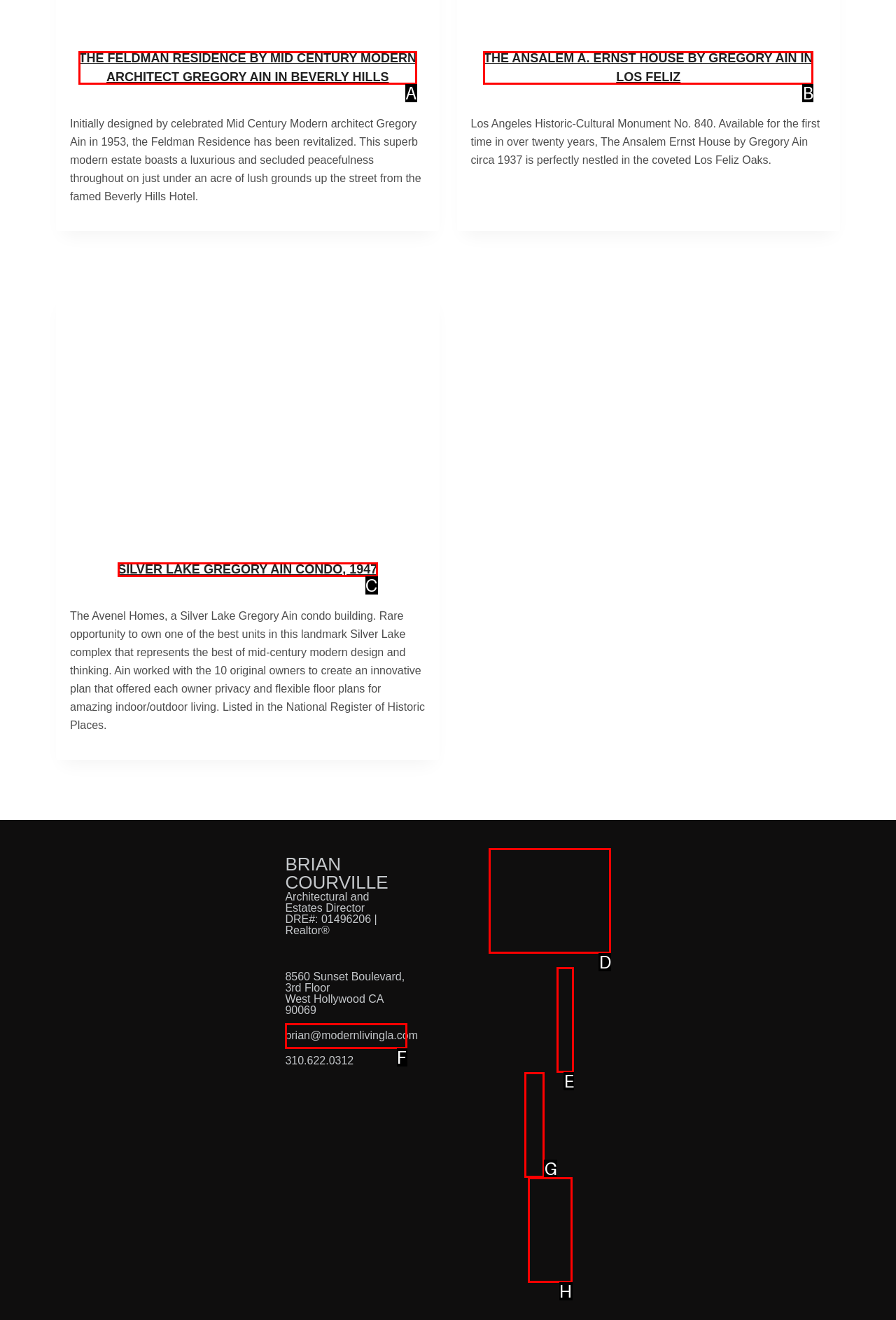Tell me which one HTML element best matches the description: alt="logo, company name"
Answer with the option's letter from the given choices directly.

D